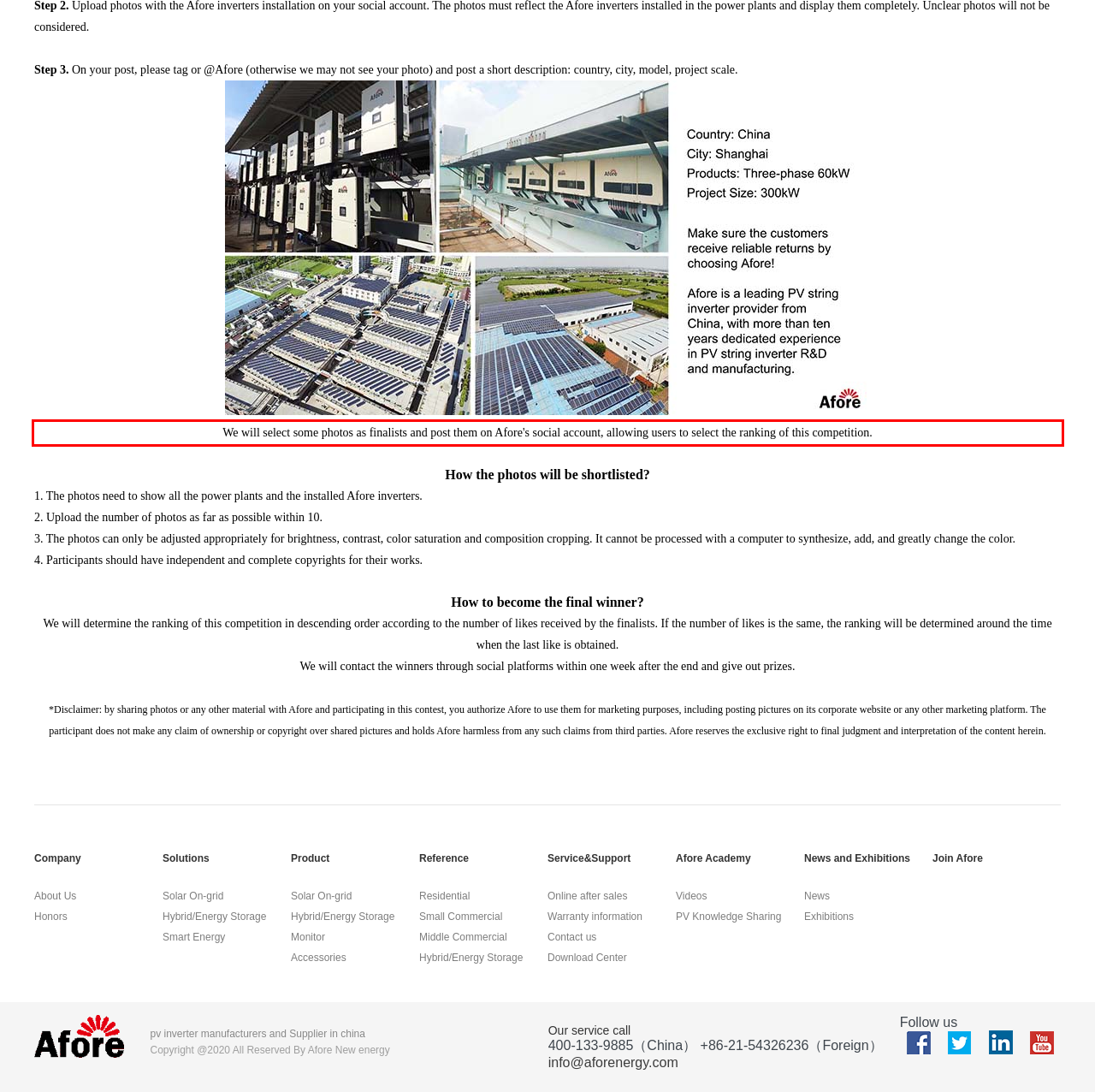Given a webpage screenshot, locate the red bounding box and extract the text content found inside it.

We will select some photos as finalists and post them on Afore's social account, allowing users to select the ranking of this competition.